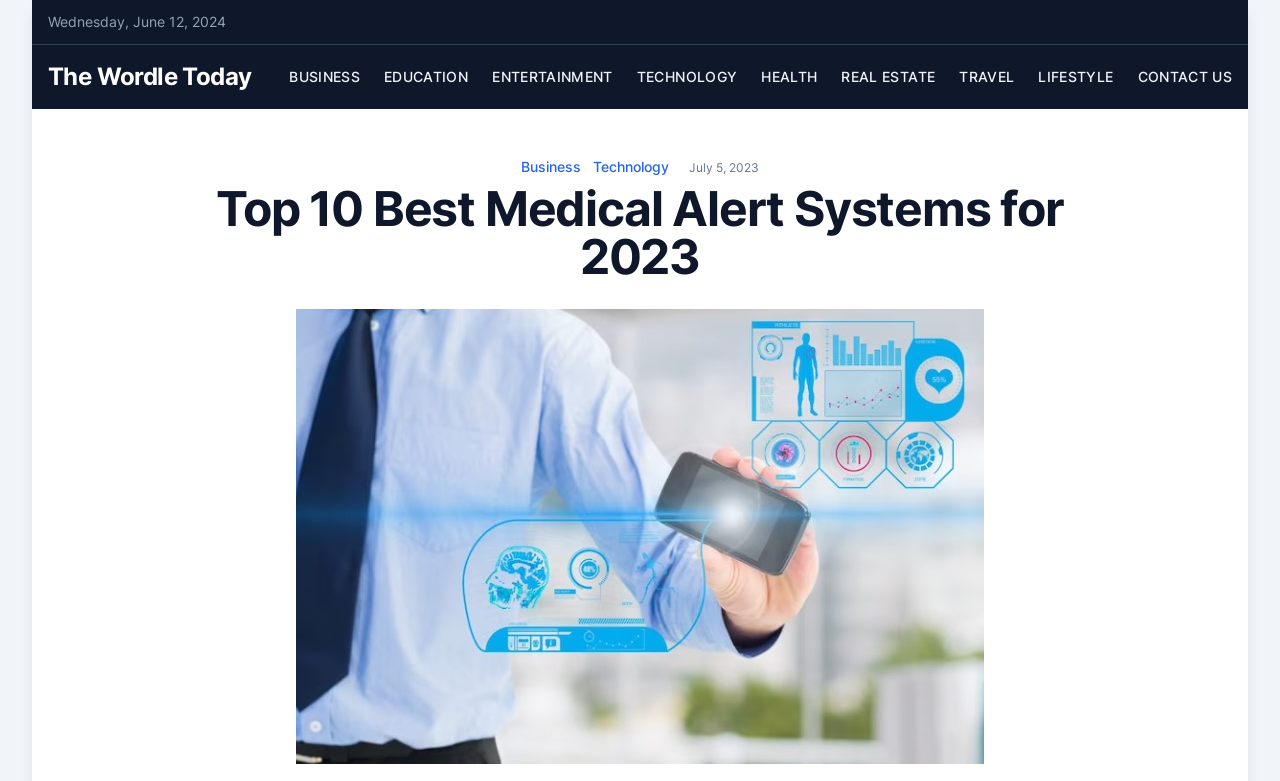Please find the bounding box coordinates of the element that must be clicked to perform the given instruction: "check The Wordle Today". The coordinates should be four float numbers from 0 to 1, i.e., [left, top, right, bottom].

[0.038, 0.079, 0.196, 0.117]